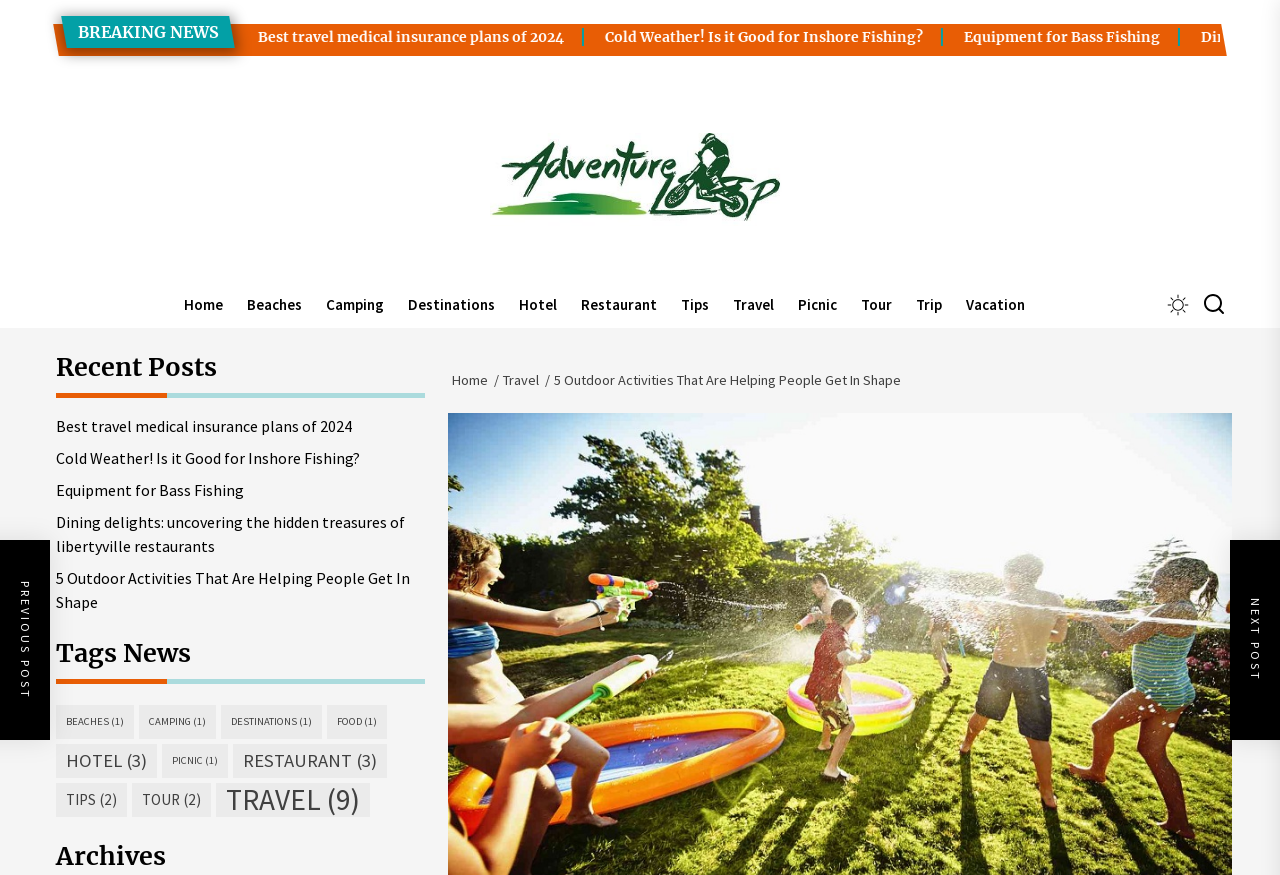Explain the webpage in detail.

This webpage appears to be a travel blog or website, with a focus on outdoor activities and travel-related topics. At the top of the page, there is a breaking news section with a heading "BREAKING NEWS" in a prominent position. Below this, there are three headings with links to articles, including "Best travel medical insurance plans of 2024", "Cold Weather! Is it Good for Inshore Fishing?", and "Equipment for Bass Fishing".

To the right of these headings, there is a horizontal navigation menu with links to various categories, including "Home", "Beaches", "Camping", "Destinations", and more. Below this menu, there are two buttons, likely for social media or other external links.

On the left side of the page, there is a vertical navigation menu with breadcrumbs, showing the current page's location in the website's hierarchy. Below this, there is a section with recent posts, including links to articles such as "Dining delights: uncovering the hidden treasures of libertyville restaurants" and "5 Outdoor Activities That Are Helping People Get In Shape".

Further down the page, there is a section with tags and categories, including "Beaches", "Camping", "Destinations", and more, each with a number of items in parentheses. These links likely lead to pages with related articles or content.

At the very bottom of the page, there is a section with archives, which may contain links to older articles or content. Overall, the webpage appears to be well-organized and easy to navigate, with a clear focus on travel and outdoor activities.